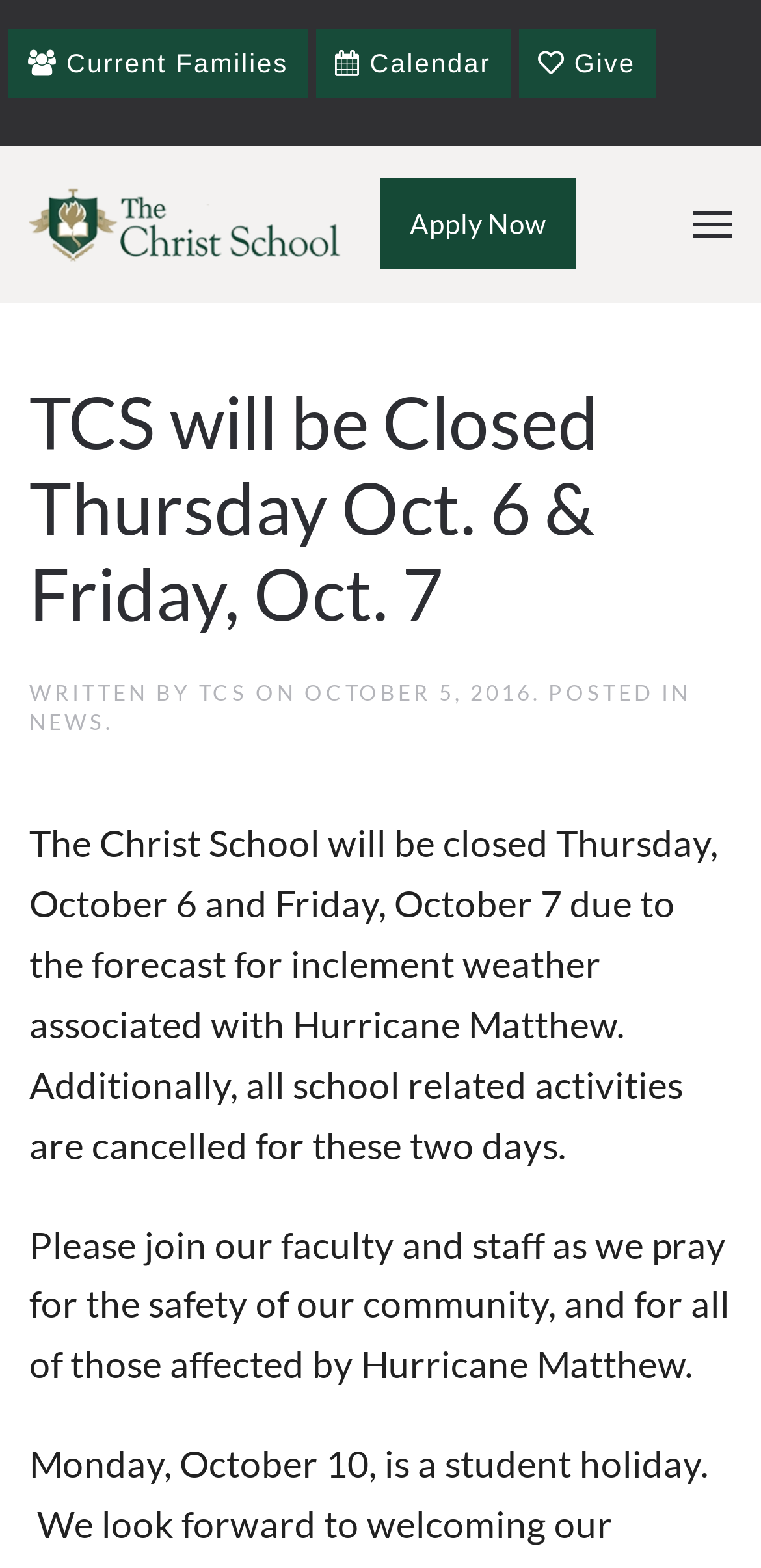Locate the bounding box coordinates of the clickable element to fulfill the following instruction: "Apply now". Provide the coordinates as four float numbers between 0 and 1 in the format [left, top, right, bottom].

[0.5, 0.113, 0.756, 0.171]